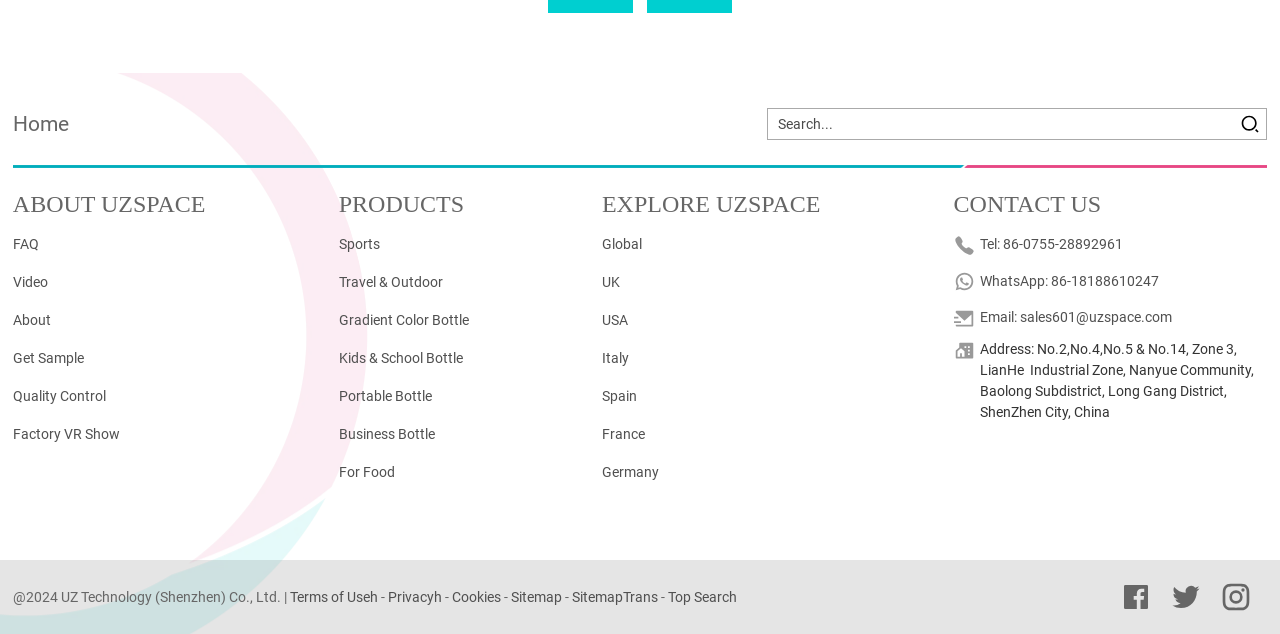What is the company name mentioned at the bottom of the webpage?
Provide an in-depth and detailed answer to the question.

At the bottom of the webpage, I can see a copyright notice that mentions the company name 'UZ Technology (Shenzhen) Co., Ltd.'. Therefore, I can conclude that the company name mentioned is 'UZ Technology (Shenzhen) Co., Ltd.'.